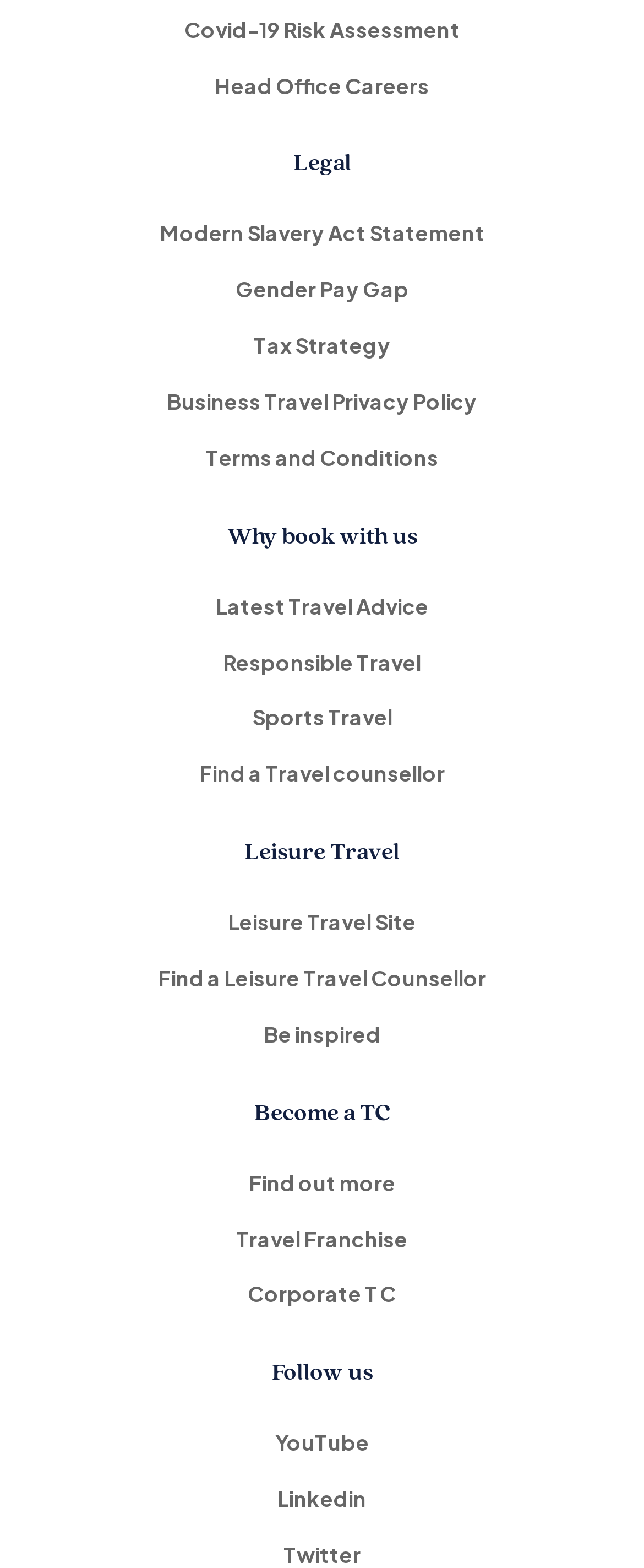Determine the bounding box coordinates of the clickable area required to perform the following instruction: "Follow on YouTube". The coordinates should be represented as four float numbers between 0 and 1: [left, top, right, bottom].

[0.038, 0.903, 0.962, 0.939]